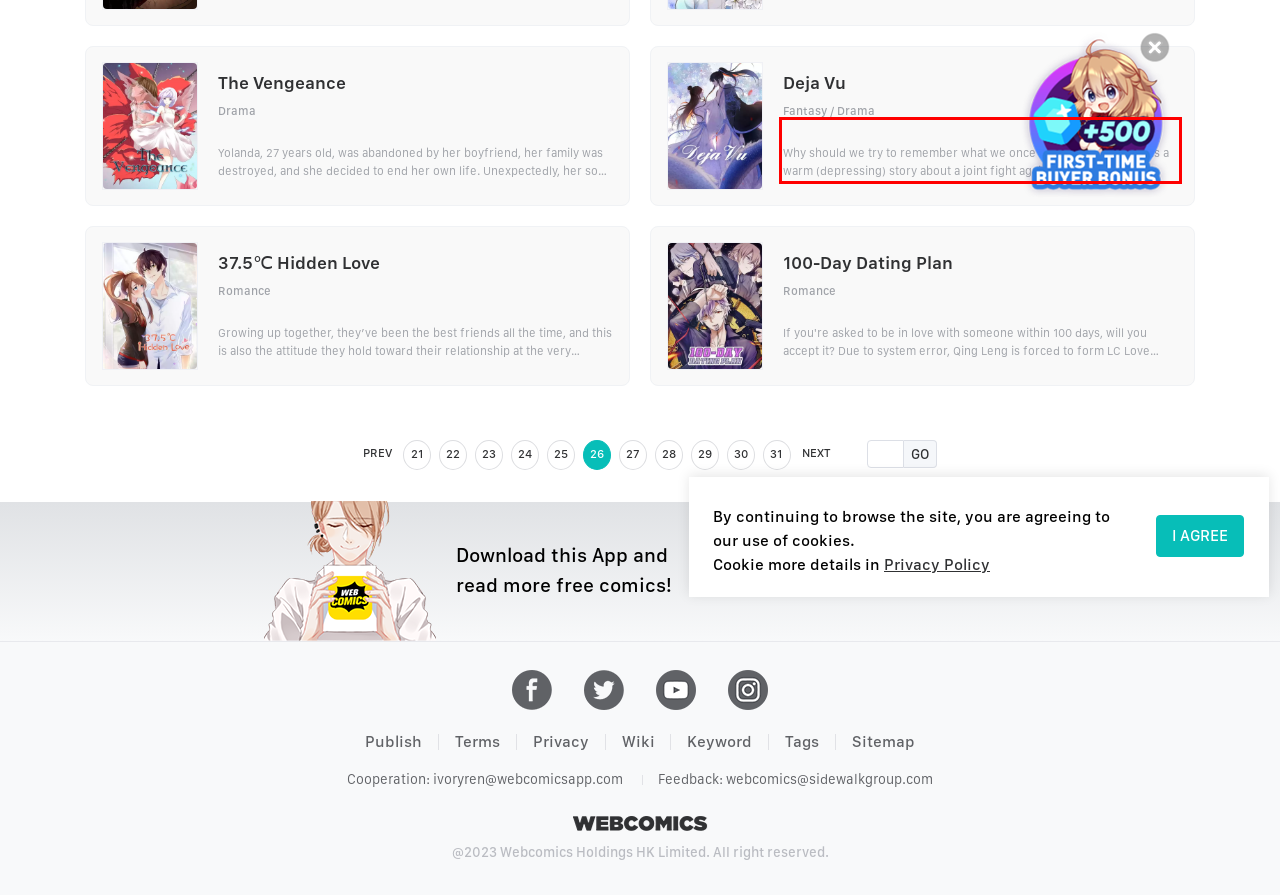You are looking at a screenshot of a webpage with a red rectangle bounding box. Use OCR to identify and extract the text content found inside this red bounding box.

Why should we try to remember what we once tried to forget? This is a warm (depressing) story about a joint fight against monsters by a mysterious young man who has forgotten the past and a detective girl with an unknown background.